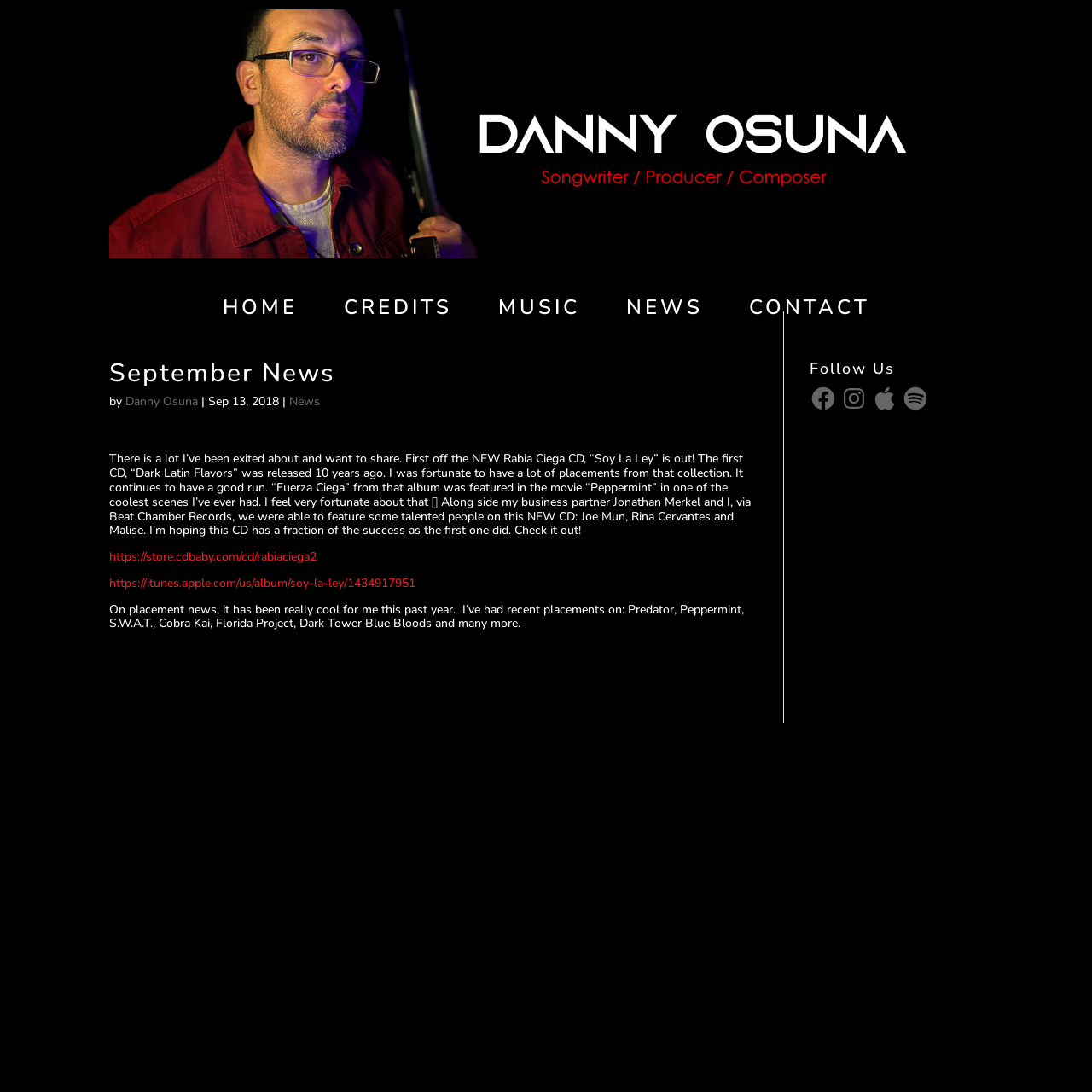Please mark the bounding box coordinates of the area that should be clicked to carry out the instruction: "listen to Rabia Ciega's new CD".

[0.1, 0.502, 0.29, 0.517]